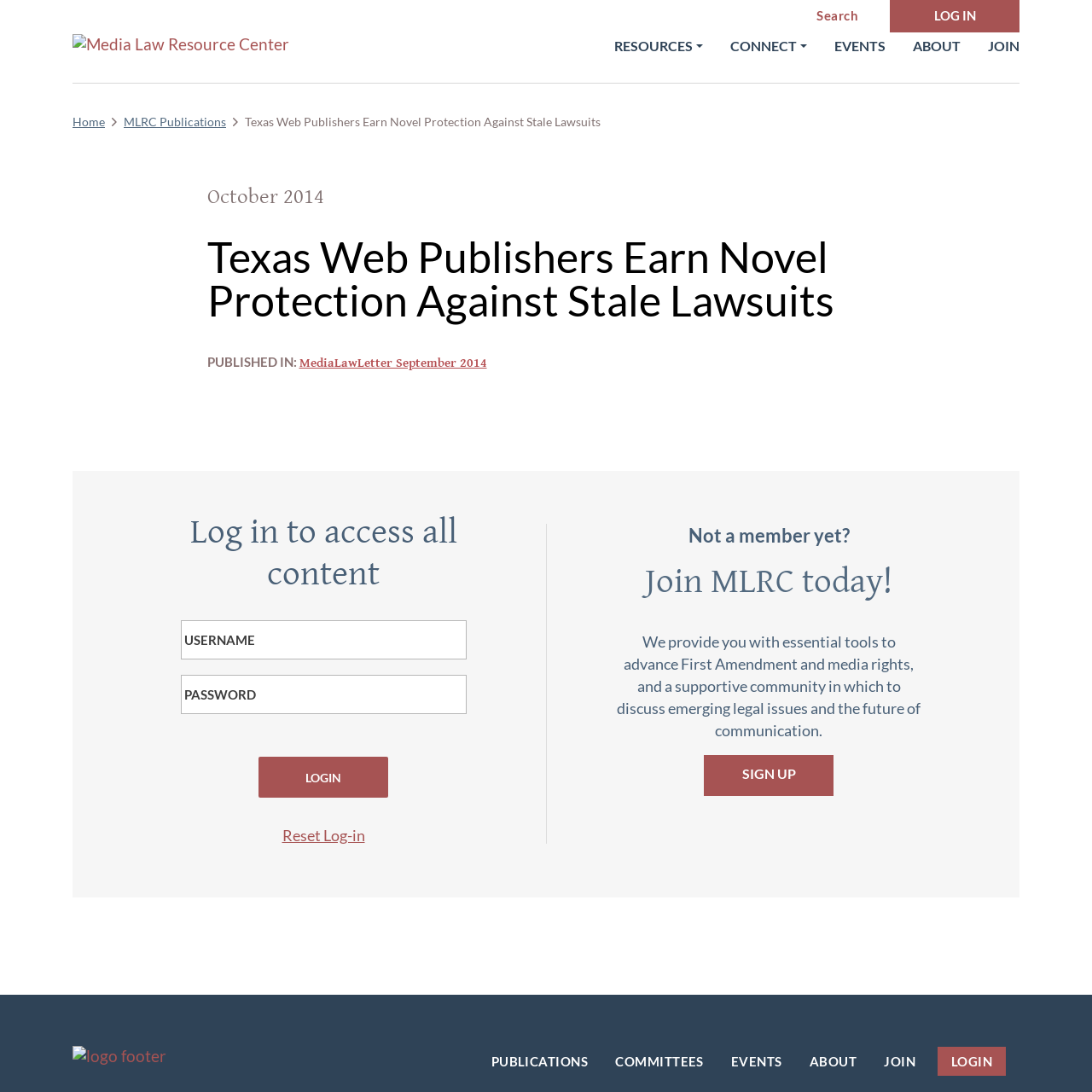Generate a thorough description of the webpage.

The webpage appears to be the homepage of the Media Law Resource Center. At the top, there is a search bar and a "LOG IN" link. Below that, there is a horizontal menu bar with five menu items: "RESOURCES", "CONNECT", "EVENTS", "ABOUT", and "JOIN". Each menu item has a corresponding link.

On the left side of the page, there is a navigation breadcrumb with links to "Home" and "MLRC Publications". Below that, there is a heading that reads "Texas Web Publishers Earn Novel Protection Against Stale Lawsuits" and a static text that reads "October 2014".

In the main content area, there is a heading that reads "Texas Web Publishers Earn Novel Protection Against Stale Lawsuits" again, followed by a static text that reads "PUBLISHED IN:" and a link to "MediaLawLetter September 2014". Below that, there is a static text that reads "Log in to access all content".

There is a login form with two text boxes for "Username" and "Password", and a "LOGIN" button. Below the login form, there is a link to "Reset Log-in". 

On the right side of the page, there is a section that encourages users to join the Media Law Resource Center, with a heading that reads "Join MLRC today!" and a static text that describes the benefits of joining. There is also a "SIGN UP" link.

At the bottom of the page, there is a footer section with a logo and a horizontal menu bar with six menu items: "PUBLICATIONS", "COMMITTEES", "EVENTS", "ABOUT", "JOIN", and "LOGIN". Each menu item has a corresponding link.